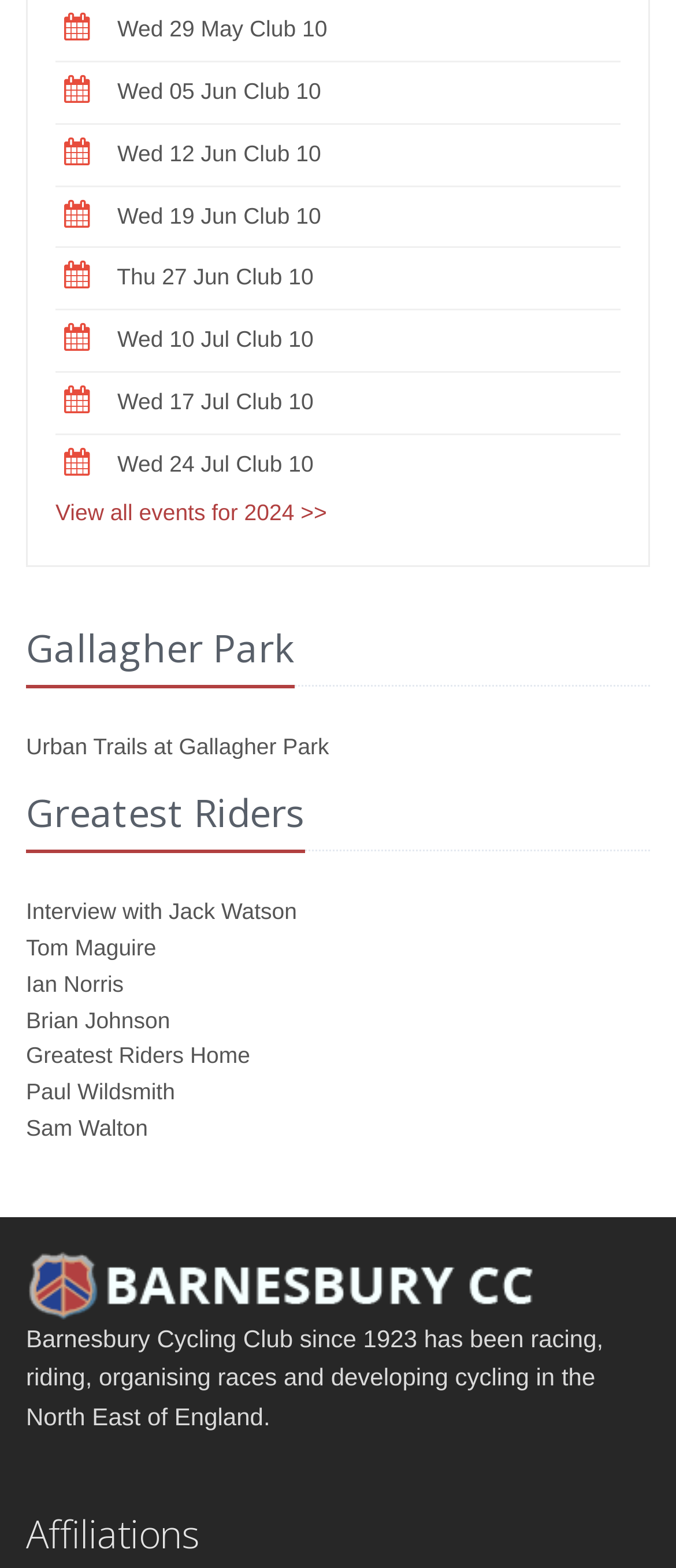How many links are there for events in 2024?
Give a thorough and detailed response to the question.

I counted the links with dates in 2024, which are 'Wed 29 May', 'Wed 05 Jun', 'Wed 12 Jun', 'Wed 19 Jun', 'Thu 27 Jun', 'Wed 10 Jul', 'Wed 17 Jul', and 'Wed 24 Jul'. There are 8 links in total.